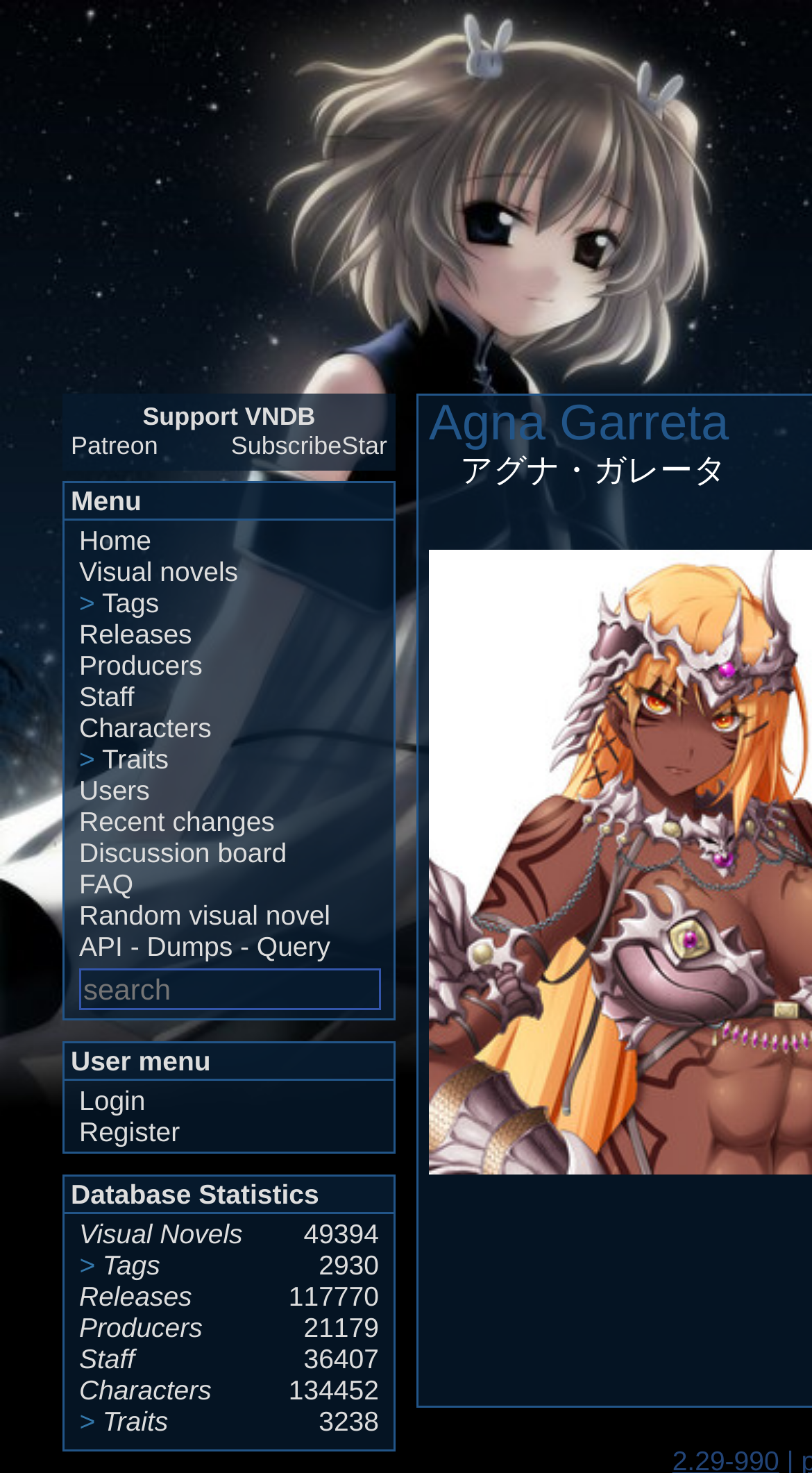Provide a comprehensive description of the webpage.

This webpage is about a visual novel database, specifically showcasing information about a character named Agna Garreta. At the top, there is a section with links to support the website through Patreon and SubscribeStar, along with a "Support VNDB" text. Below this section, there is a menu with various links, including "Home", "Visual novels", "Tags", "Releases", "Producers", "Staff", "Characters", "Traits", "Users", "Recent changes", "Discussion board", "FAQ", "Random visual novel", "API", and "Dumps".

In the main content area, there is a section dedicated to Agna Garreta, with a brief description of her as an itinerant battlemage from the southwest Erinne sorceror's guild. Below this, there is a search box and a user menu with links to "Login" and "Register".

Further down, there is a section titled "Database Statistics", which displays various statistics about the visual novel database, including the number of visual novels, tags, releases, producers, staff, characters, and traits. Each statistic is presented in a list format with a term and a corresponding value.